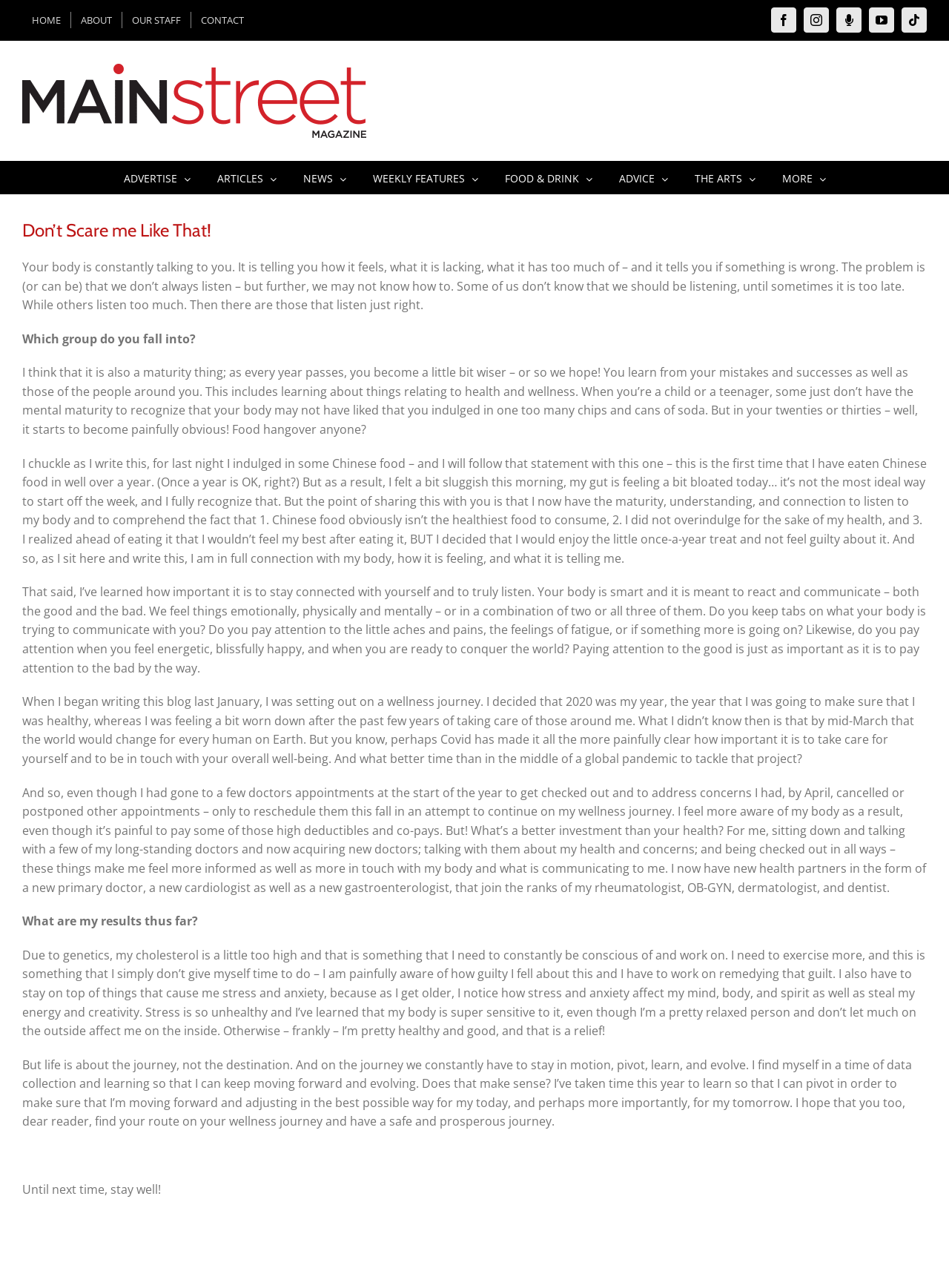Answer the following query concisely with a single word or phrase:
What is the name of the magazine?

Main Street Magazine